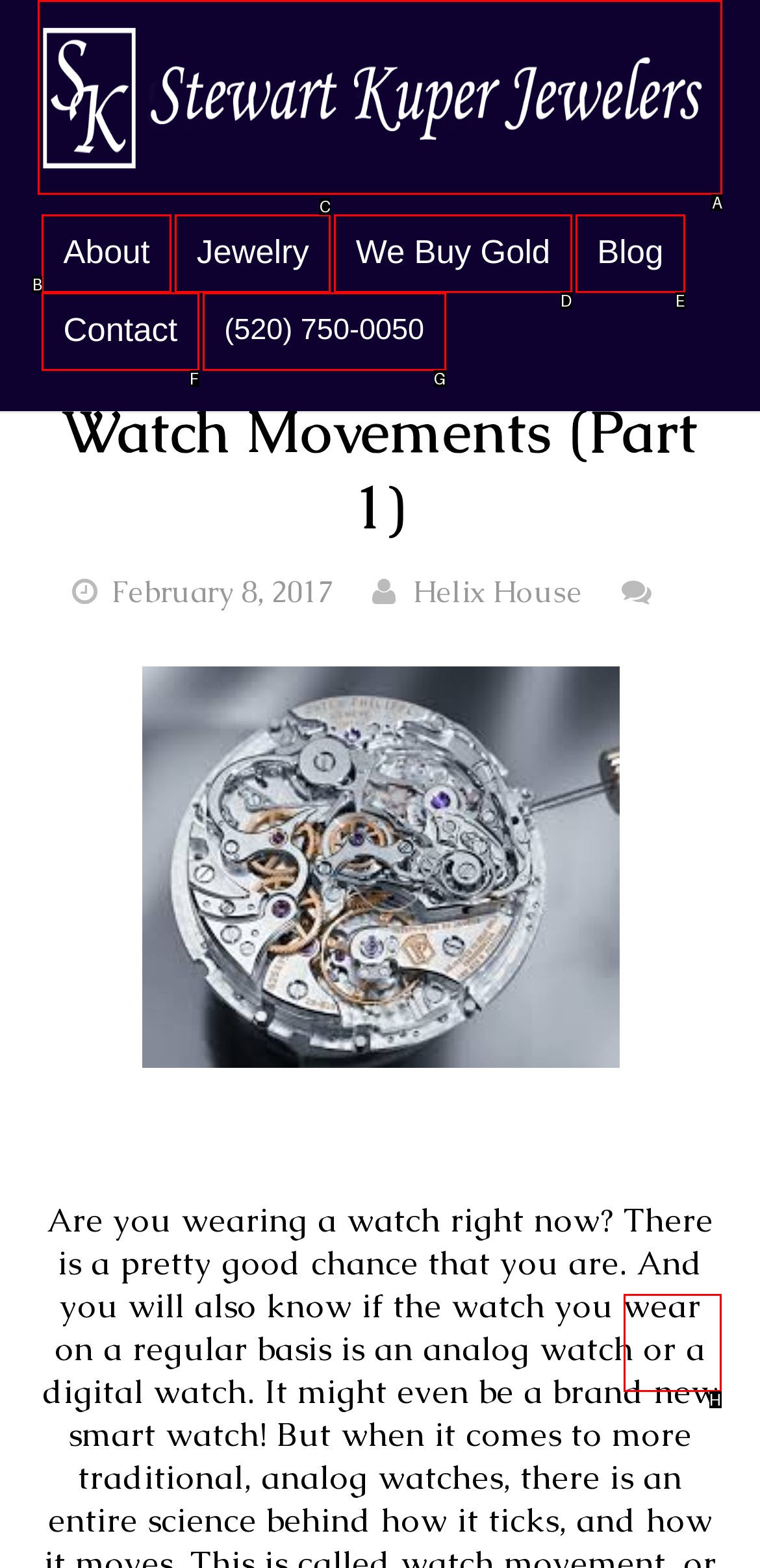Identify the correct lettered option to click in order to perform this task: go to Stewart Kuper Jewelers homepage. Respond with the letter.

A